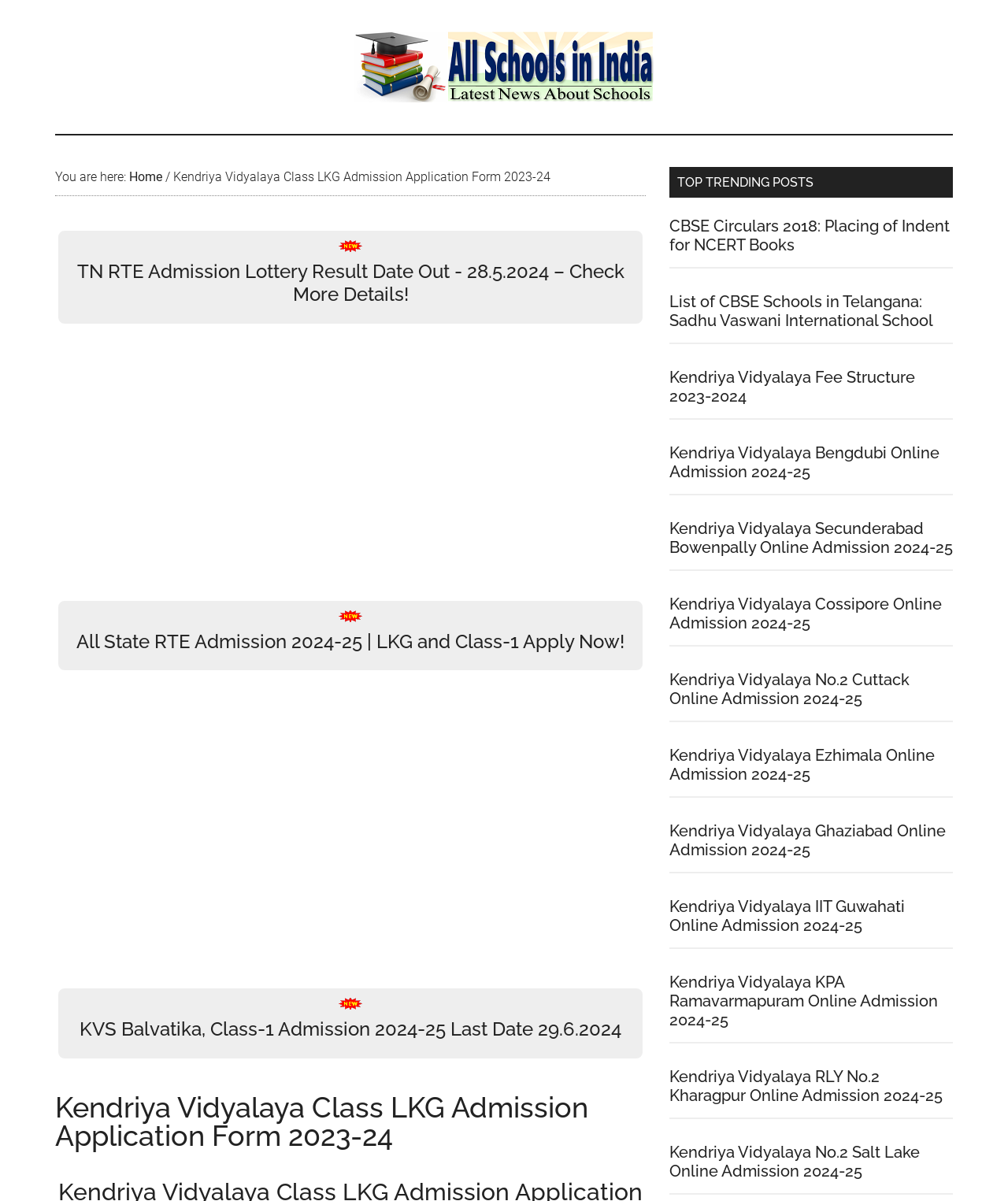Use a single word or phrase to answer the question: 
What is the theme of the articles listed on this webpage?

Education